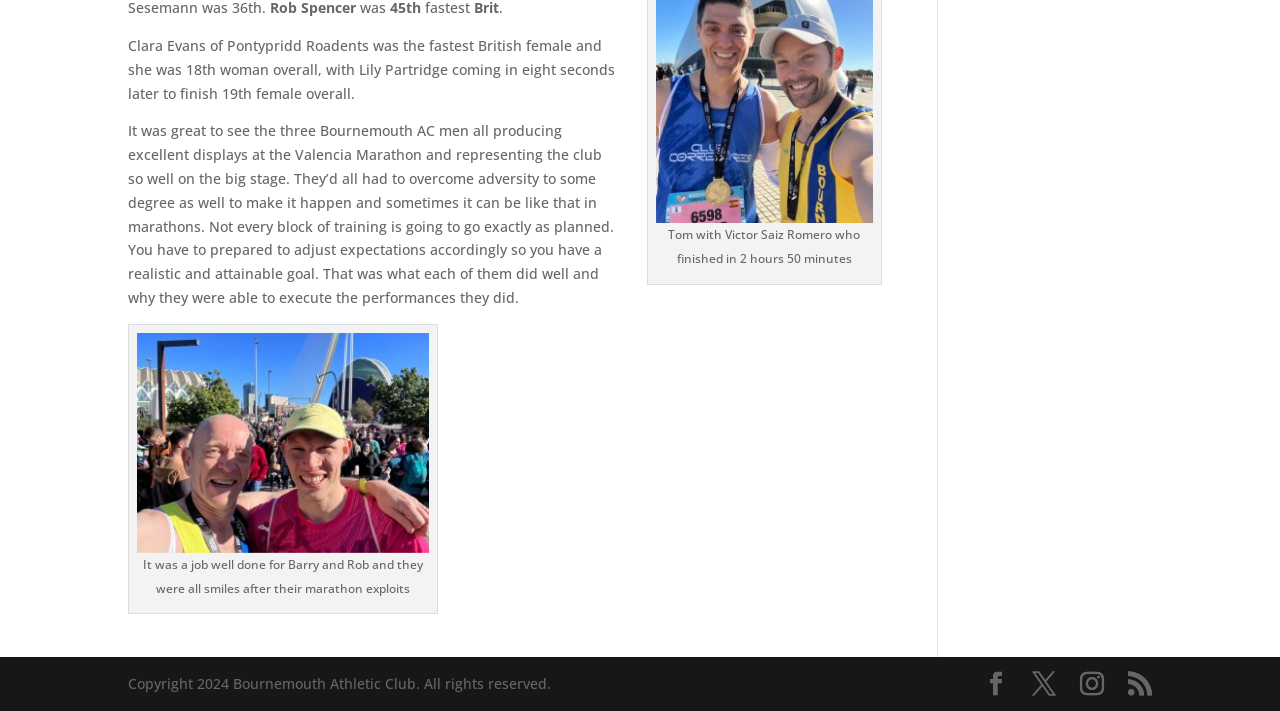Who are the two men in the image?
Analyze the screenshot and provide a detailed answer to the question.

The image is described as 'Barry Dolman and Rob Spencer at the Valencia Marathon' and the accompanying text states that it was a job well done for Barry and Rob and they were all smiles after their marathon exploits.